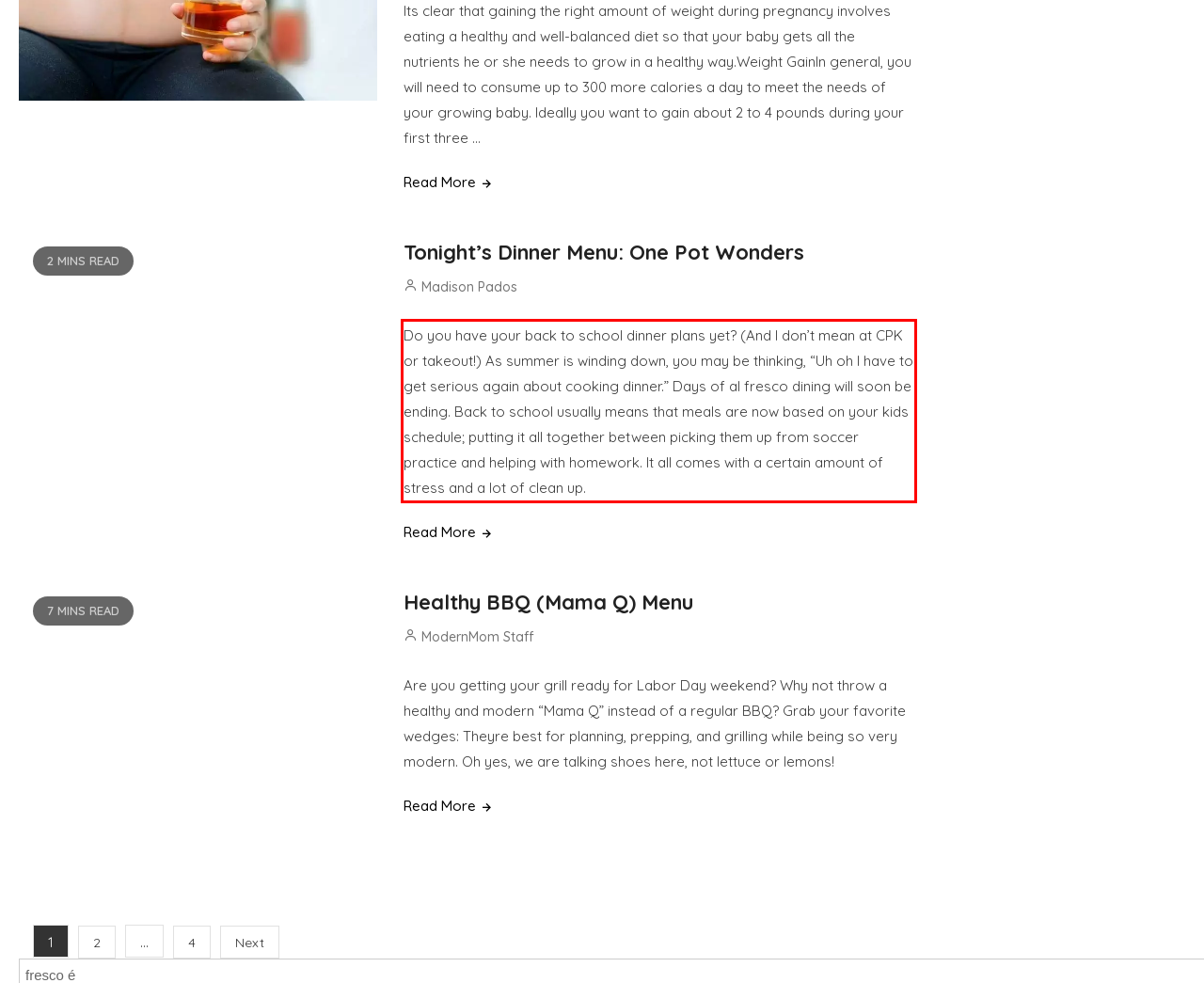Please identify the text within the red rectangular bounding box in the provided webpage screenshot.

Do you have your back to school dinner plans yet? (And I don’t mean at CPK or takeout!) As summer is winding down, you may be thinking, “Uh oh I have to get serious again about cooking dinner.” Days of al fresco dining will soon be ending. Back to school usually means that meals are now based on your kids schedule; putting it all together between picking them up from soccer practice and helping with homework. It all comes with a certain amount of stress and a lot of clean up.